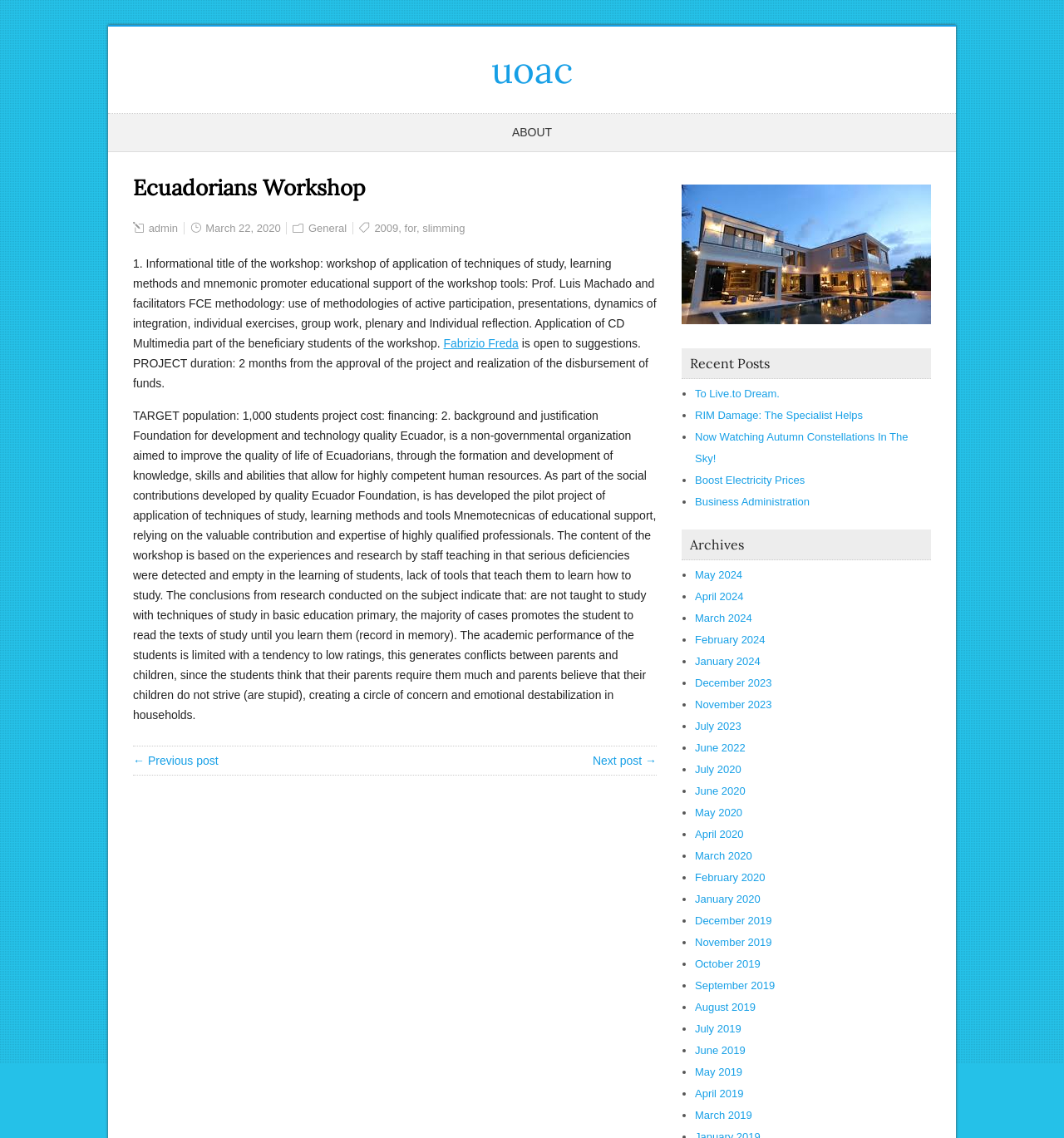Locate the bounding box coordinates of the area where you should click to accomplish the instruction: "Click on the 'ABOUT' link".

[0.469, 0.1, 0.531, 0.133]